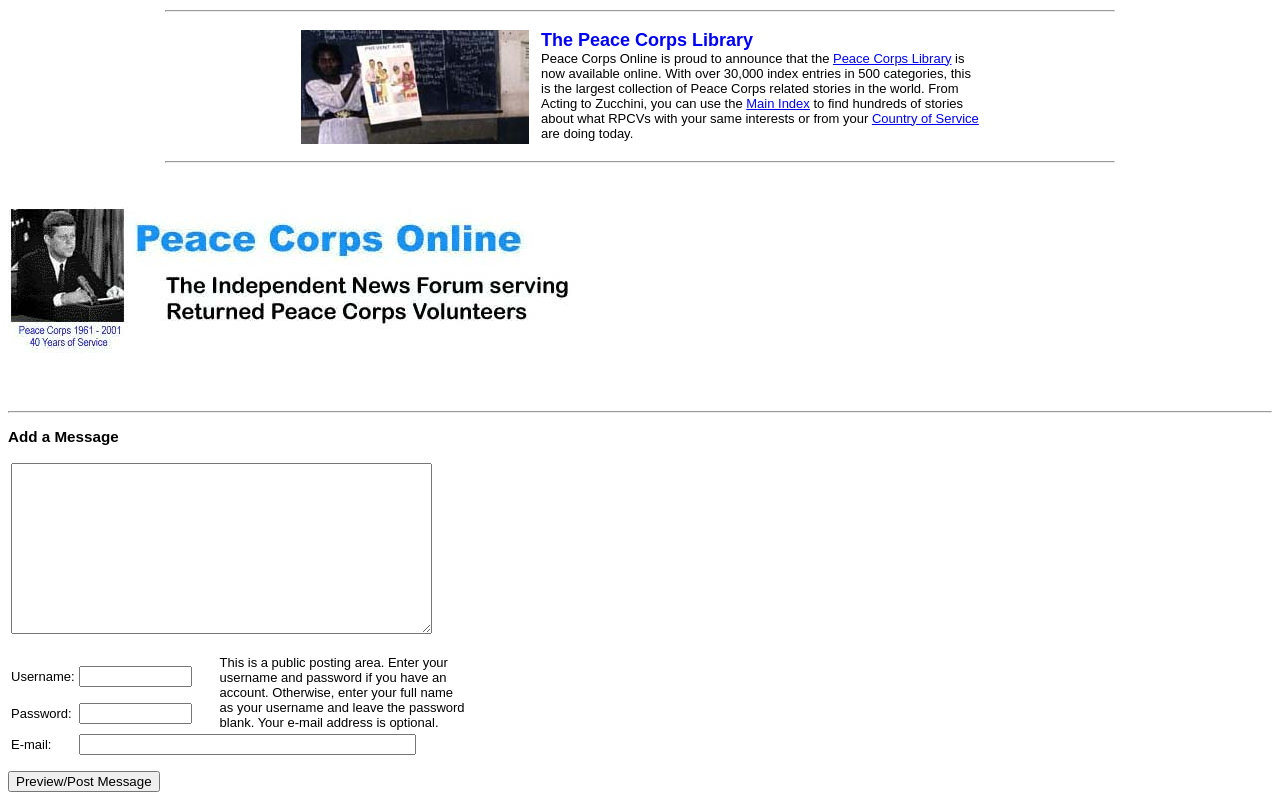Identify the bounding box coordinates for the UI element described as follows: "name="passwd"". Ensure the coordinates are four float numbers between 0 and 1, formatted as [left, top, right, bottom].

[0.061, 0.873, 0.15, 0.899]